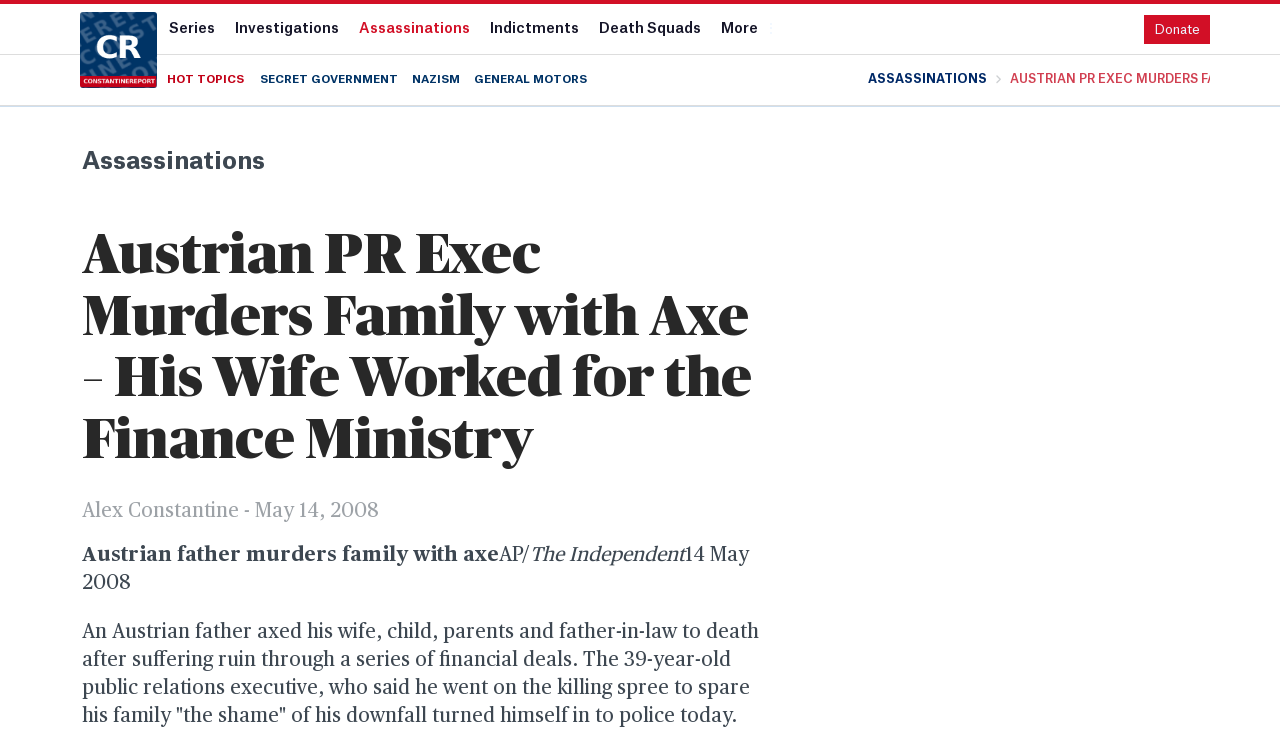Provide the bounding box coordinates for the area that should be clicked to complete the instruction: "Click on the 'Constantine Report' link".

[0.062, 0.016, 0.123, 0.118]